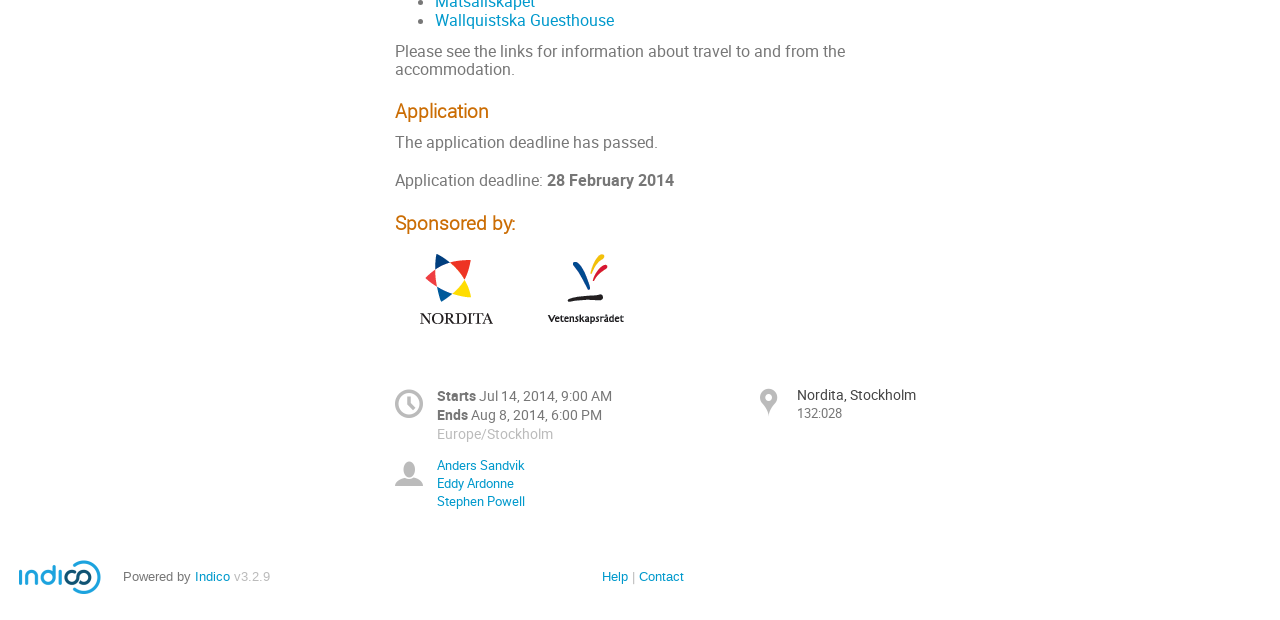What is the application deadline?
Refer to the image and provide a one-word or short phrase answer.

28 February 2014